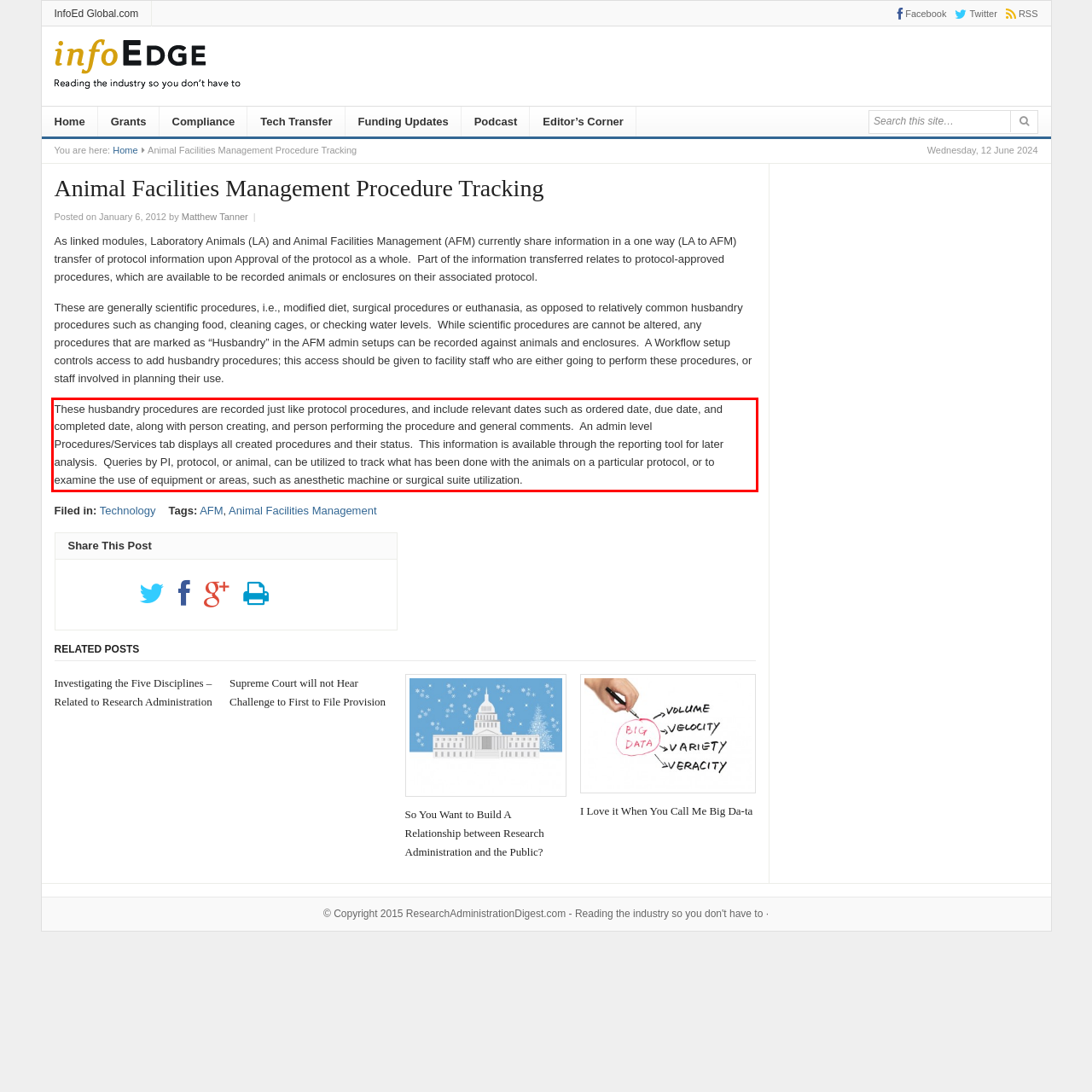Given a screenshot of a webpage, identify the red bounding box and perform OCR to recognize the text within that box.

These husbandry procedures are recorded just like protocol procedures, and include relevant dates such as ordered date, due date, and completed date, along with person creating, and person performing the procedure and general comments. An admin level Procedures/Services tab displays all created procedures and their status. This information is available through the reporting tool for later analysis. Queries by PI, protocol, or animal, can be utilized to track what has been done with the animals on a particular protocol, or to examine the use of equipment or areas, such as anesthetic machine or surgical suite utilization.